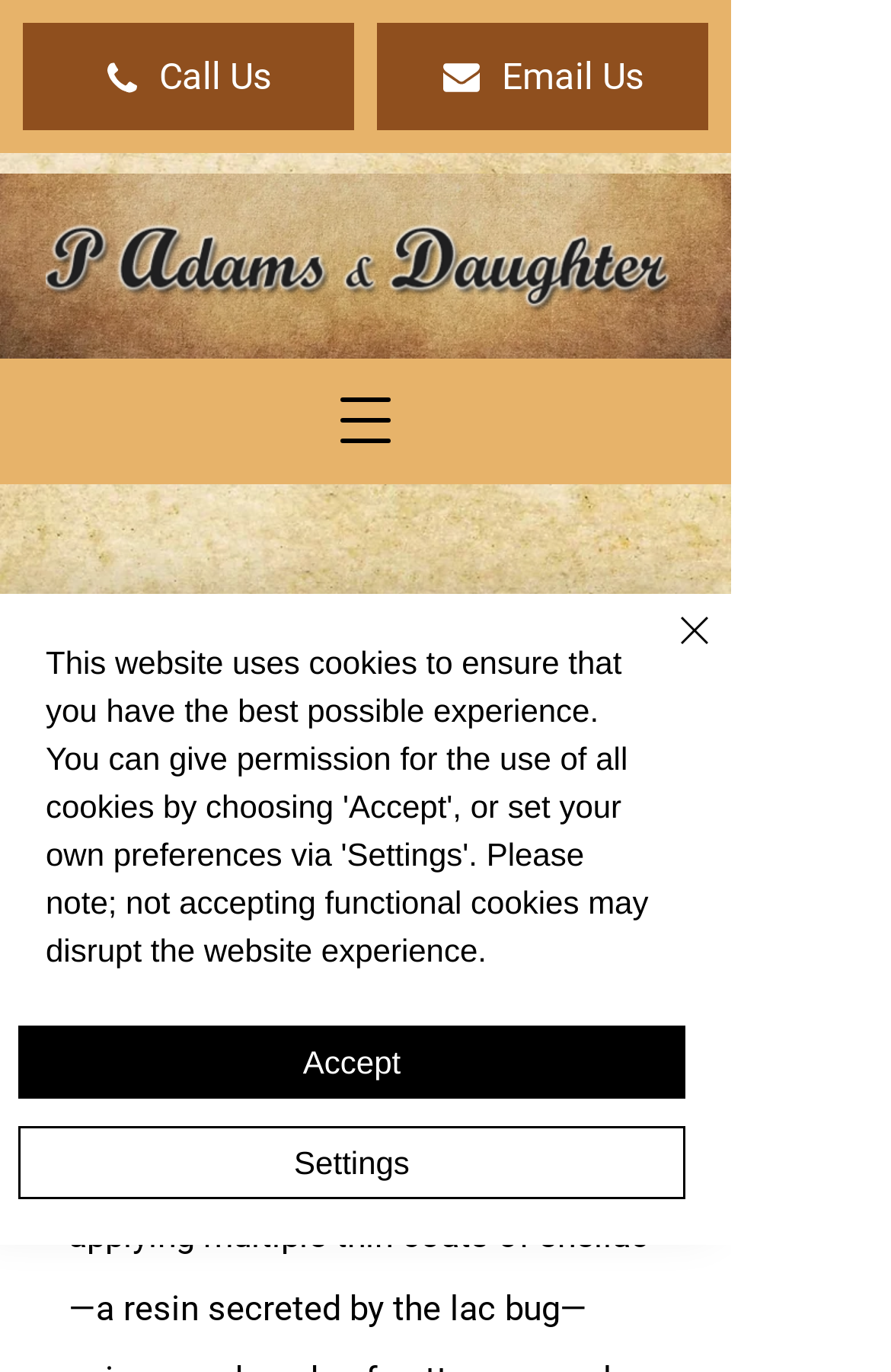How many buttons are there in the cookie alert?
Based on the screenshot, respond with a single word or phrase.

3